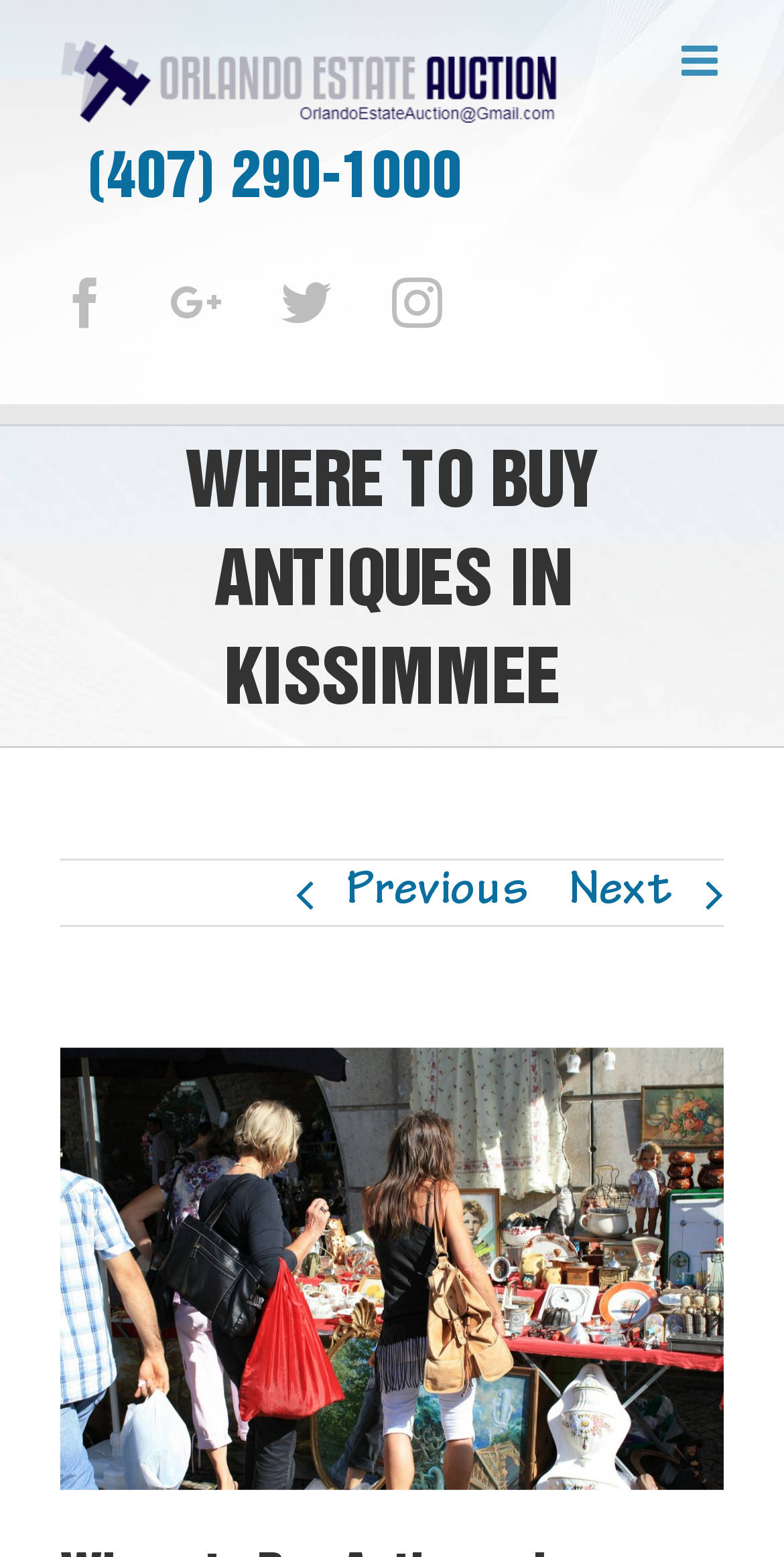Please identify the bounding box coordinates of the area that needs to be clicked to fulfill the following instruction: "View Buy Antiques page."

[0.077, 0.672, 0.923, 0.956]